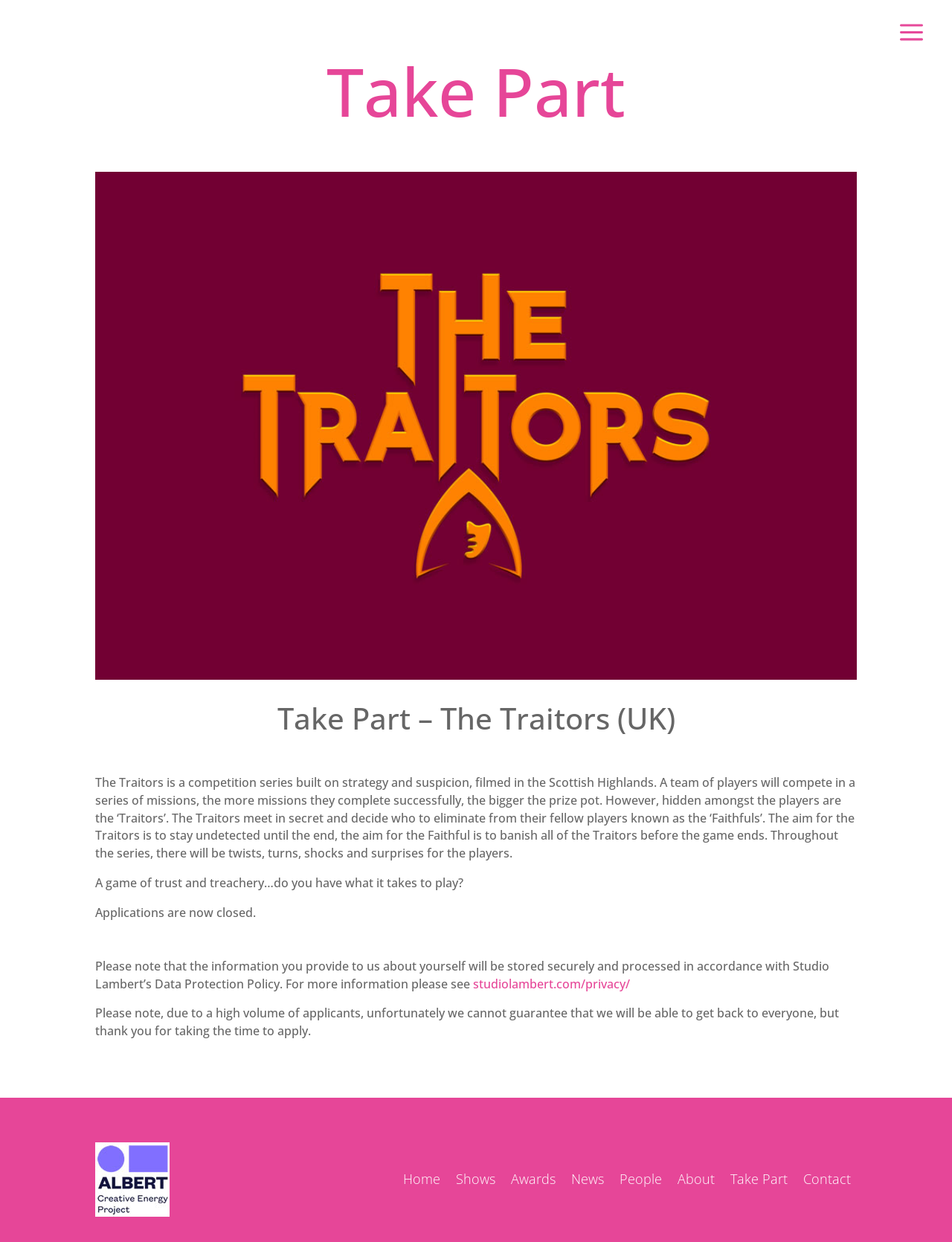Determine the coordinates of the bounding box that should be clicked to complete the instruction: "Click Take Part". The coordinates should be represented by four float numbers between 0 and 1: [left, top, right, bottom].

[0.1, 0.046, 0.9, 0.106]